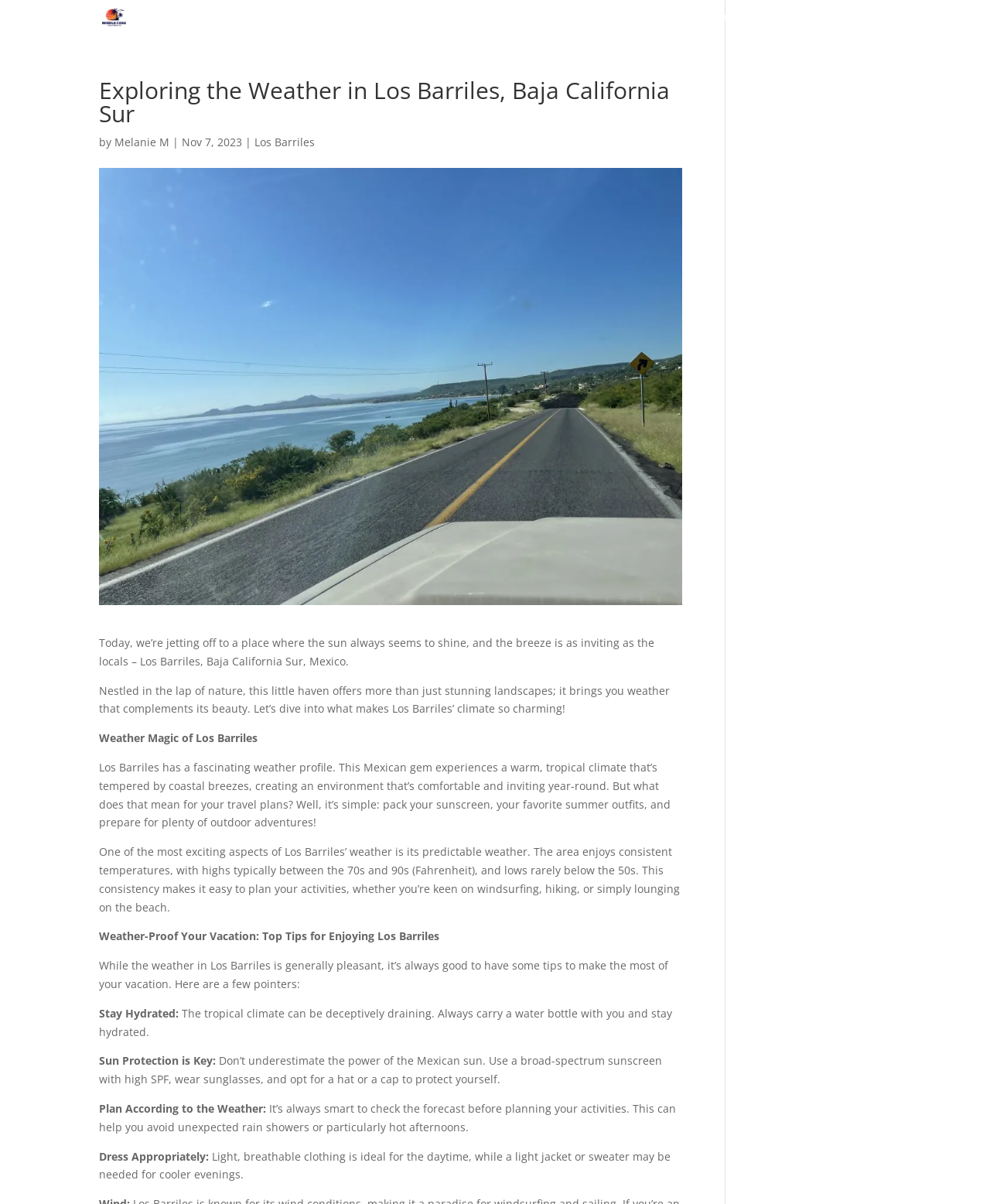Find the bounding box coordinates for the element described here: "Melanie M".

[0.116, 0.112, 0.171, 0.124]